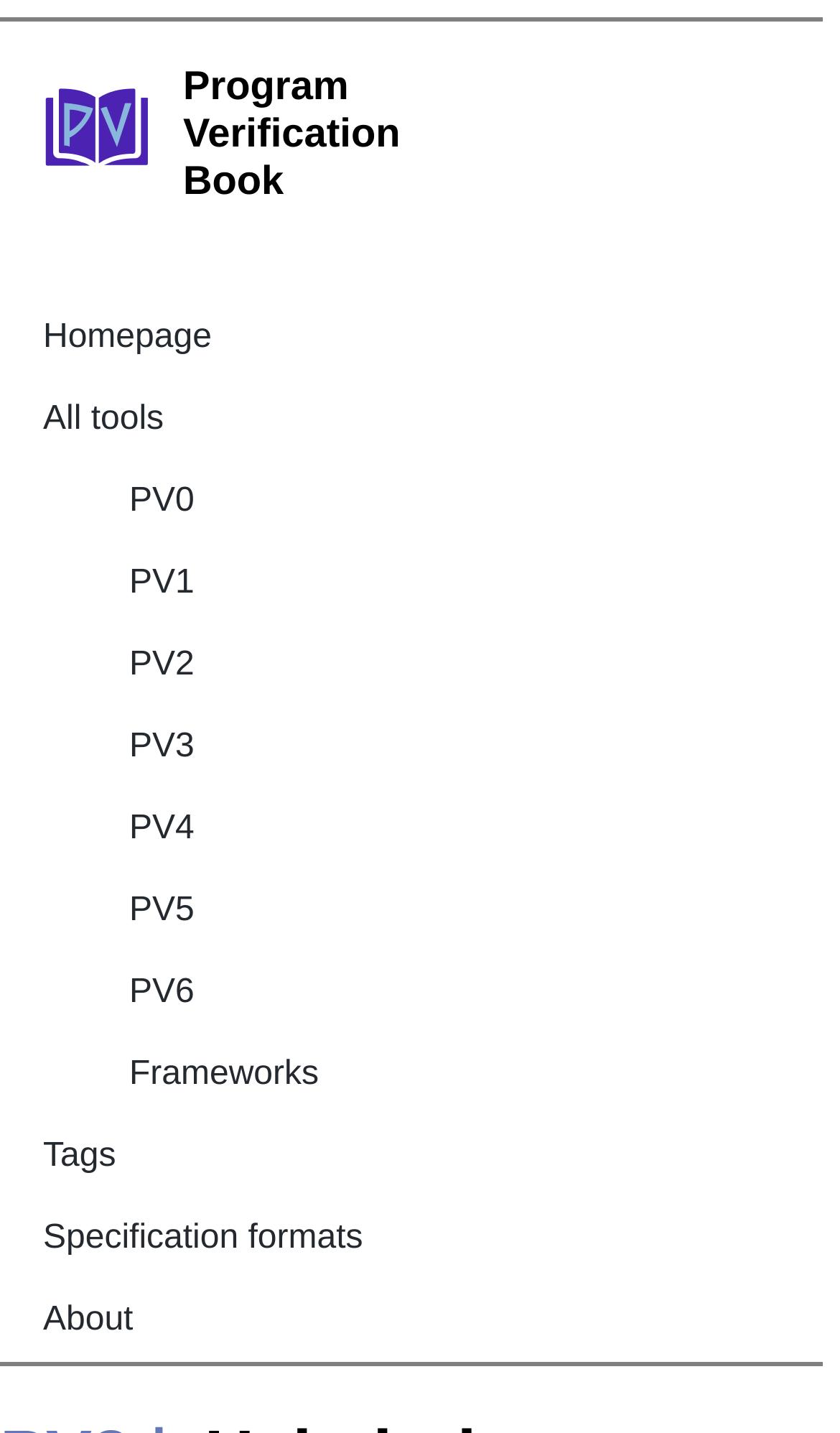Please identify the webpage's heading and generate its text content.

PV3 ⊧ Helmholtz
verifies properties from program annotations